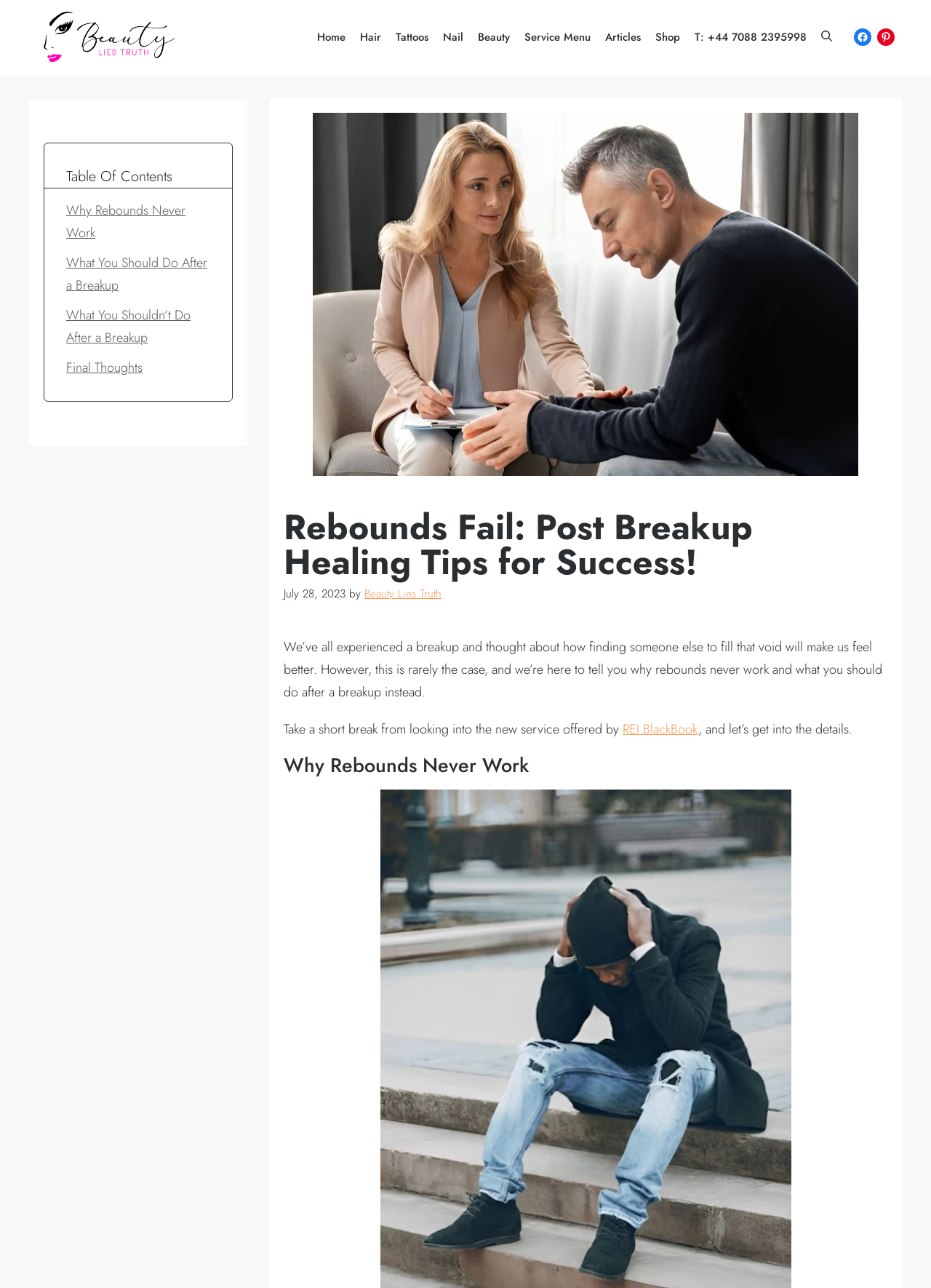Offer a comprehensive description of the webpage’s content and structure.

The webpage is about post-breakup healing tips and why rebounds never work. At the top, there is a banner with a link to "Beauty Lies Truth Saloon" accompanied by an image. Below the banner, there is a navigation menu with links to various sections of the website, including "Home", "Hair", "Tattoos", "Nail", "Beauty", "Service Menu", "Articles", "Shop", and a phone number. To the right of the navigation menu, there is a search button and social media links to Facebook and Pinterest.

The main content of the webpage is divided into sections. The first section has a heading "Rebounds Fail: Post Breakup Healing Tips for Success!" and a subheading "by Beauty Lies Truth" with a date "July 28, 2023". Below the heading, there is a paragraph of text that introduces the topic of rebounds and breakups.

The next section has a heading "Why Rebounds Never Work" and is followed by a block of text that discusses the reasons why rebounds are not effective. There is also a link to "REI BlackBook" mentioned in the text.

To the left of the main content, there is a complementary section with a table of contents that links to different sections of the article, including "Why Rebounds Never Work", "What You Should Do After a Breakup", "What You Shouldn’t Do After a Breakup", and "Final Thoughts".